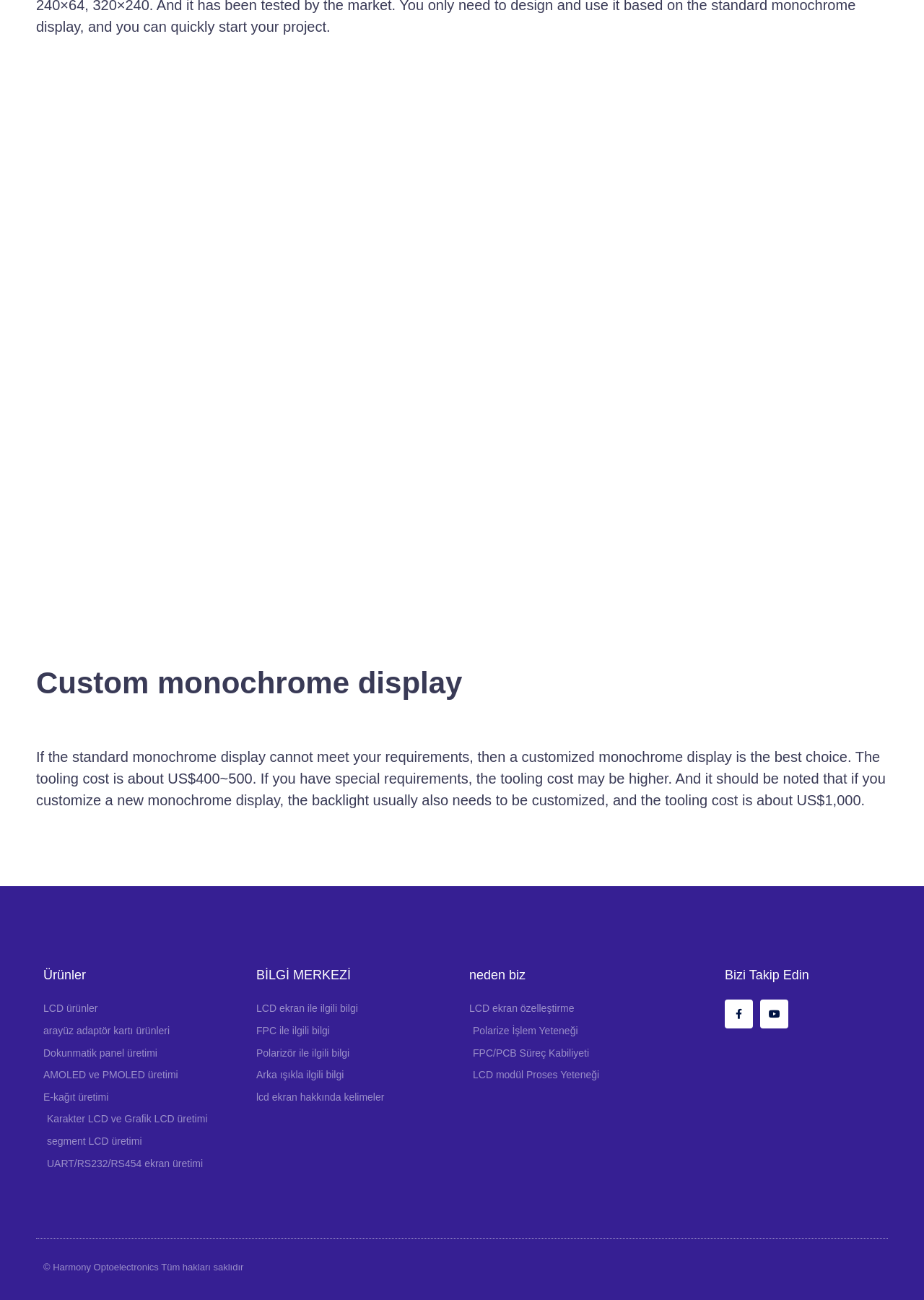What is the purpose of the 'BİLGİ MERKEZİ' section?
Carefully analyze the image and provide a thorough answer to the question.

The purpose of the 'BİLGİ MERKEZİ' section is to provide information about various topics related to LCD screens, such as LCD screen-related information, FPC-related information, and polarizer-related information, as indicated by the links in this section.